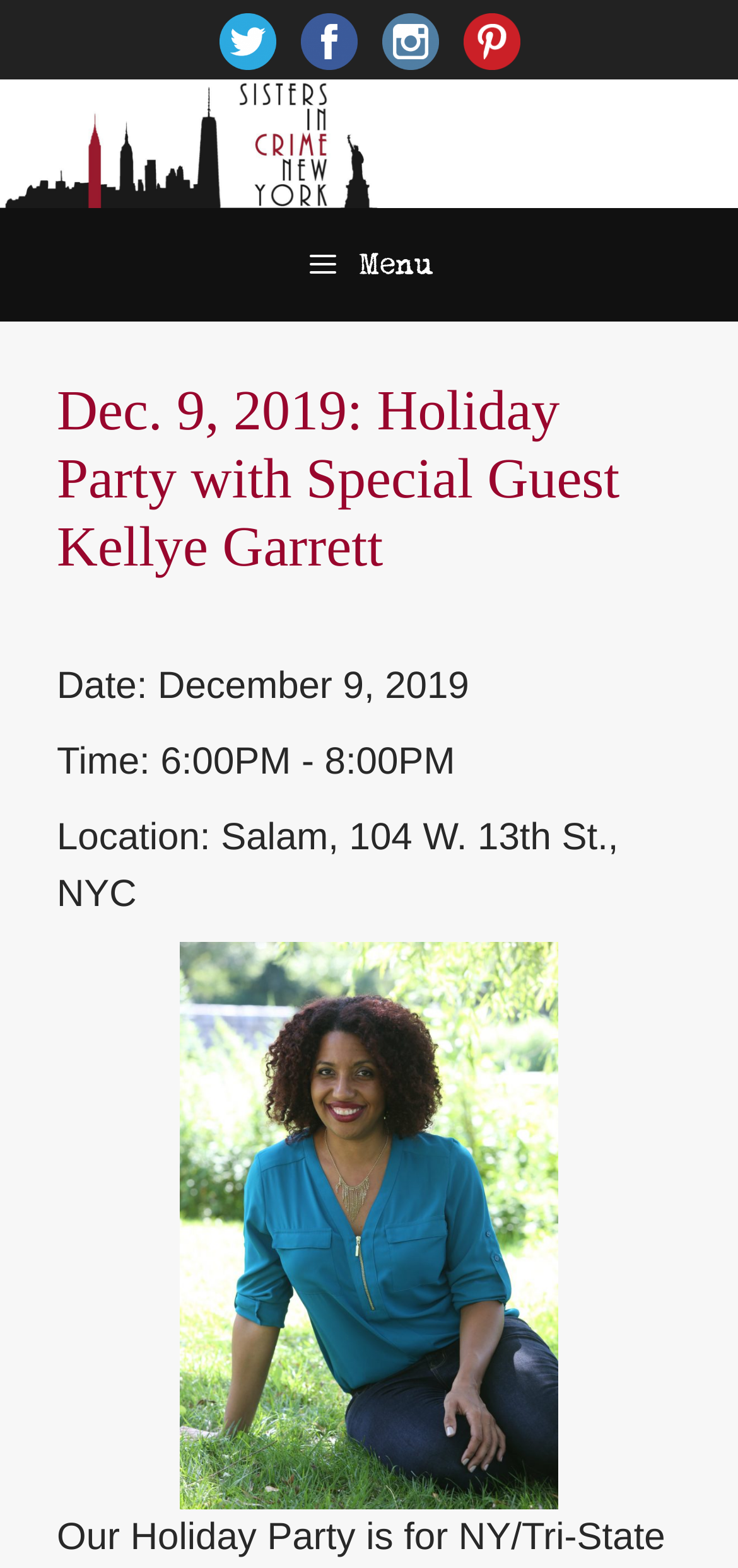What is the date of the holiday party?
Look at the image and answer the question with a single word or phrase.

December 9, 2019